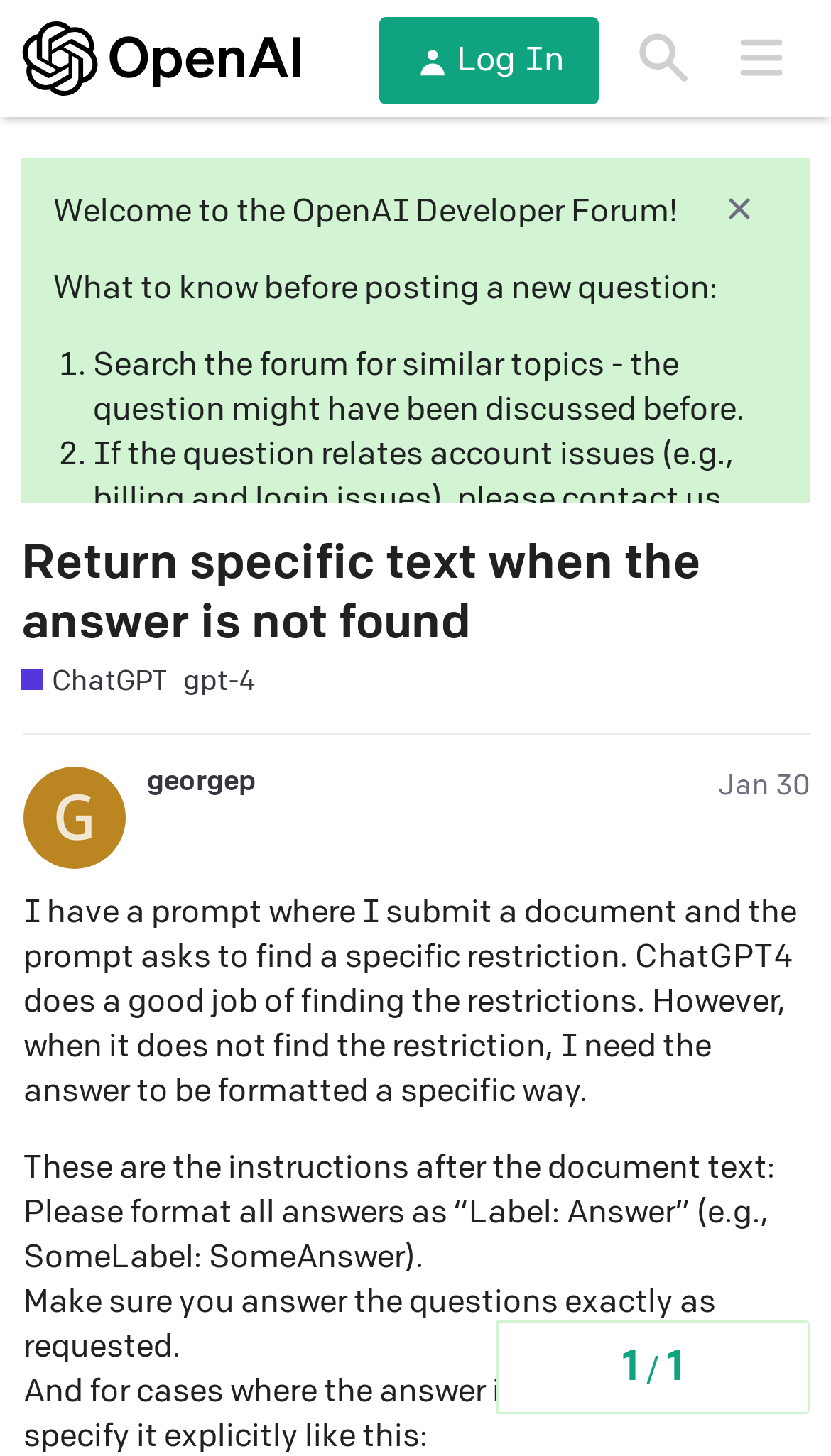What is the format required for answers in this discussion thread?
Refer to the image and give a detailed response to the question.

The format required for answers in this discussion thread can be found in the instructions provided, which say 'Please format all answers as “Label: Answer” (e.g., SomeLabel: SomeAnswer).'.